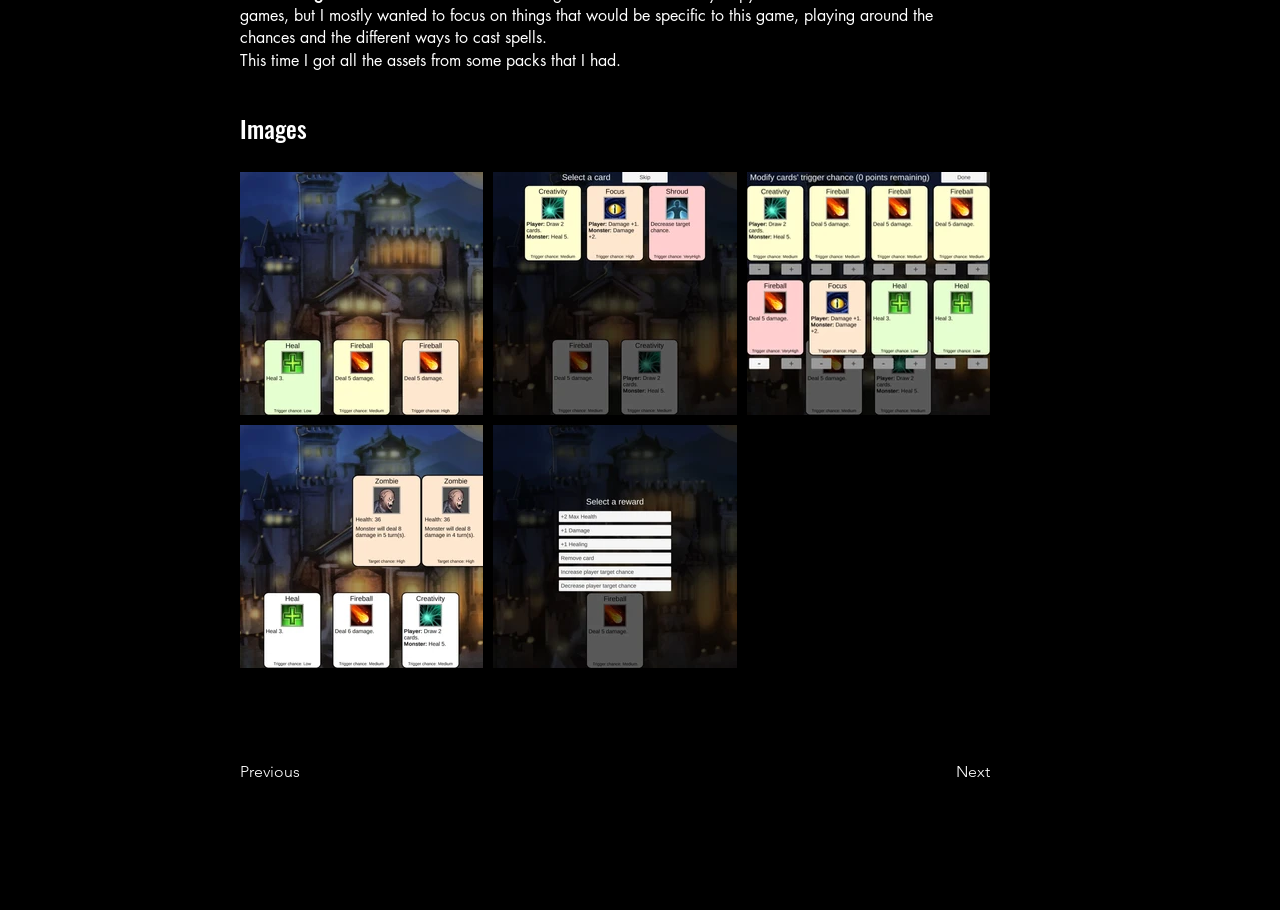What is the heading above the buttons?
Based on the image, answer the question with a single word or brief phrase.

Images